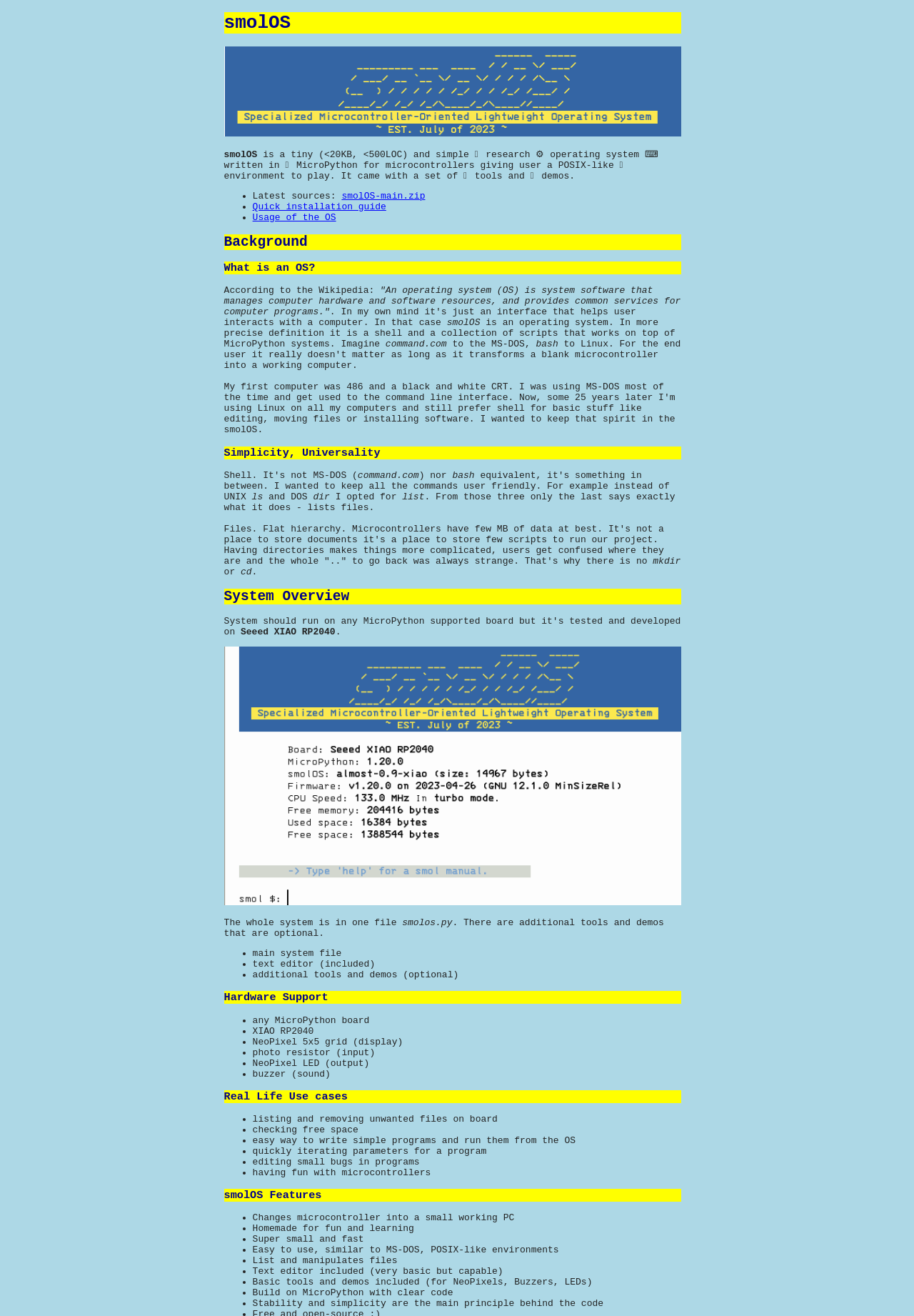Please provide a brief answer to the question using only one word or phrase: 
What type of display is supported by smolOS?

NeoPixel 5x5 grid